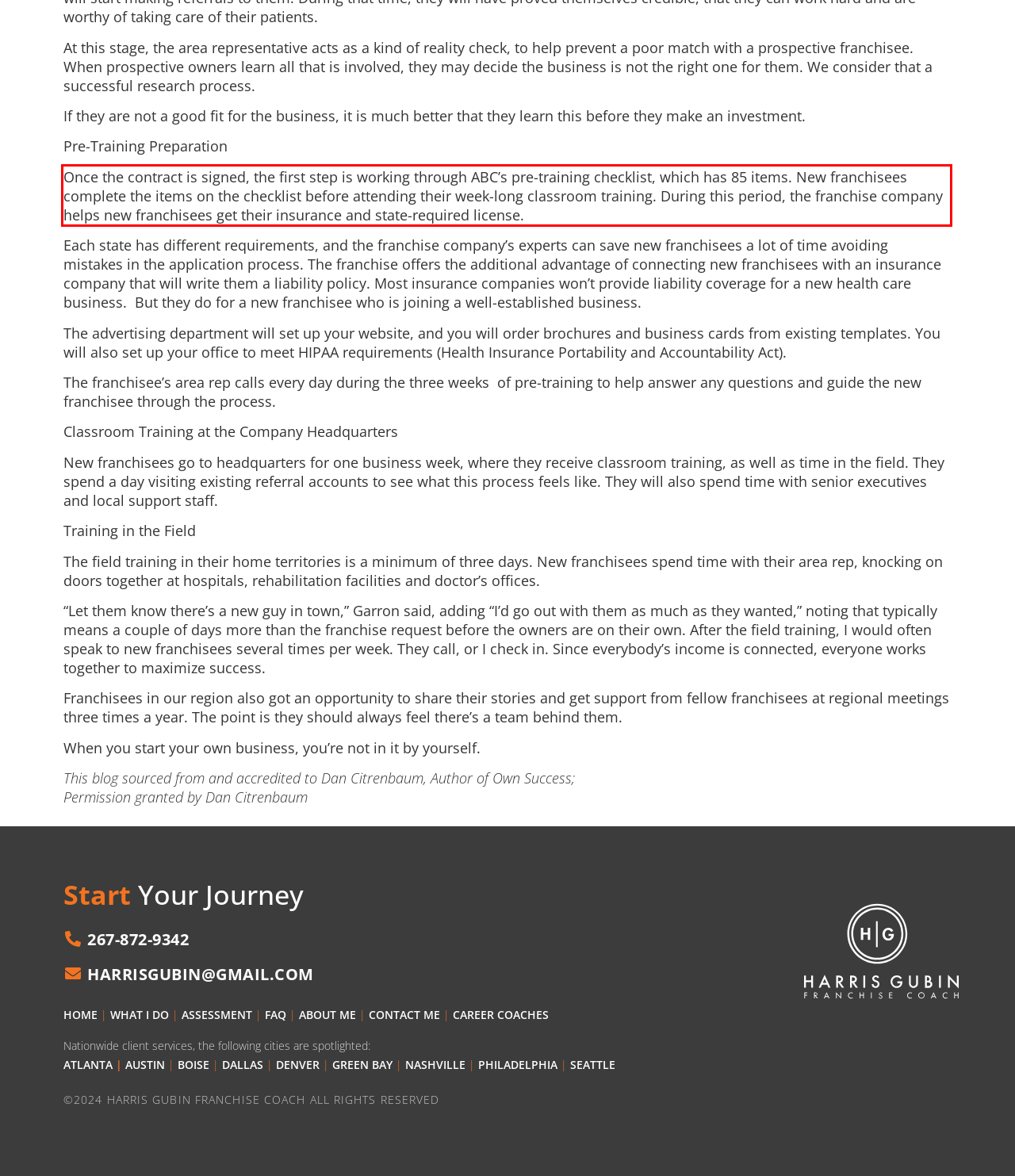Identify the text inside the red bounding box in the provided webpage screenshot and transcribe it.

Once the contract is signed, the first step is working through ABC’s pre-training checklist, which has 85 items. New franchisees complete the items on the checklist before attending their week-long classroom training. During this period, the franchise company helps new franchisees get their insurance and state-required license.